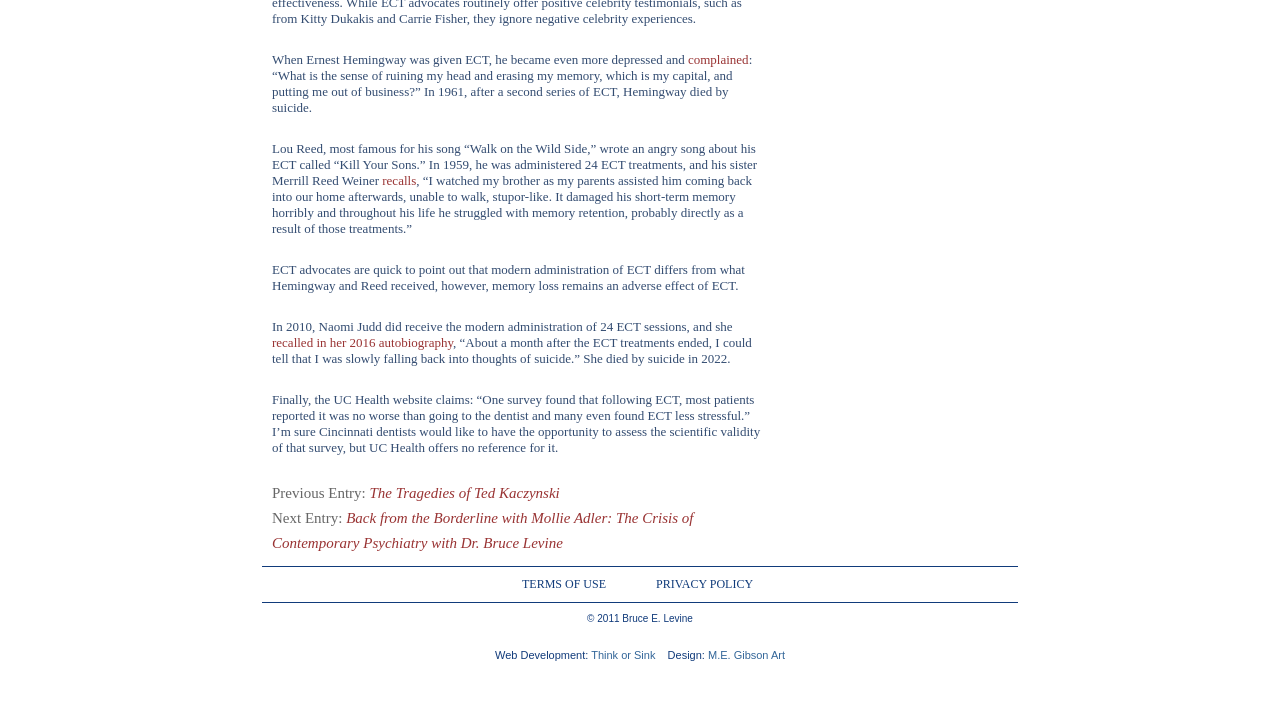Please indicate the bounding box coordinates for the clickable area to complete the following task: "Click the link to visit the website of M.E. Gibson Art". The coordinates should be specified as four float numbers between 0 and 1, i.e., [left, top, right, bottom].

[0.553, 0.912, 0.613, 0.929]